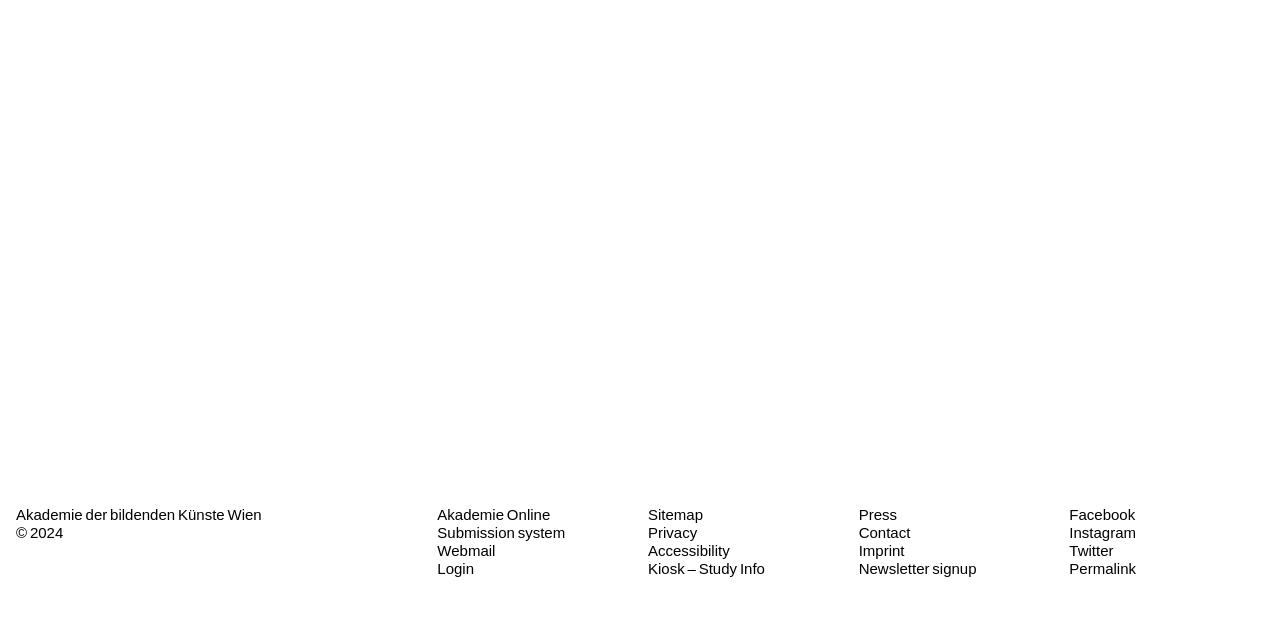Provide the bounding box coordinates, formatted as (top-left x, top-left y, bottom-right x, bottom-right y), with all values being floating point numbers between 0 and 1. Identify the bounding box of the UI element that matches the description: Newsletter signup

[0.671, 0.875, 0.763, 0.902]